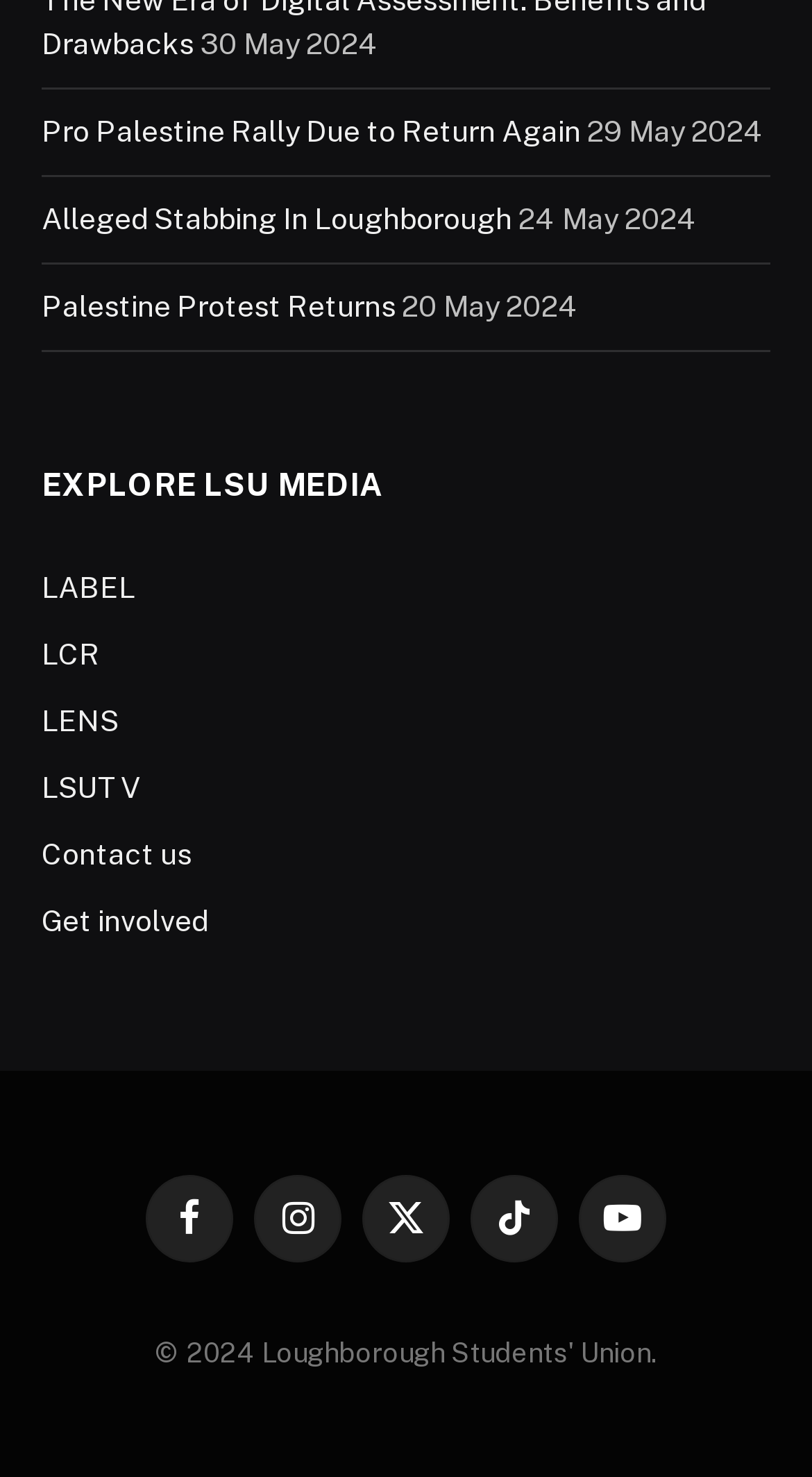Find and indicate the bounding box coordinates of the region you should select to follow the given instruction: "Visit 'LSUTV'".

[0.051, 0.521, 0.172, 0.544]